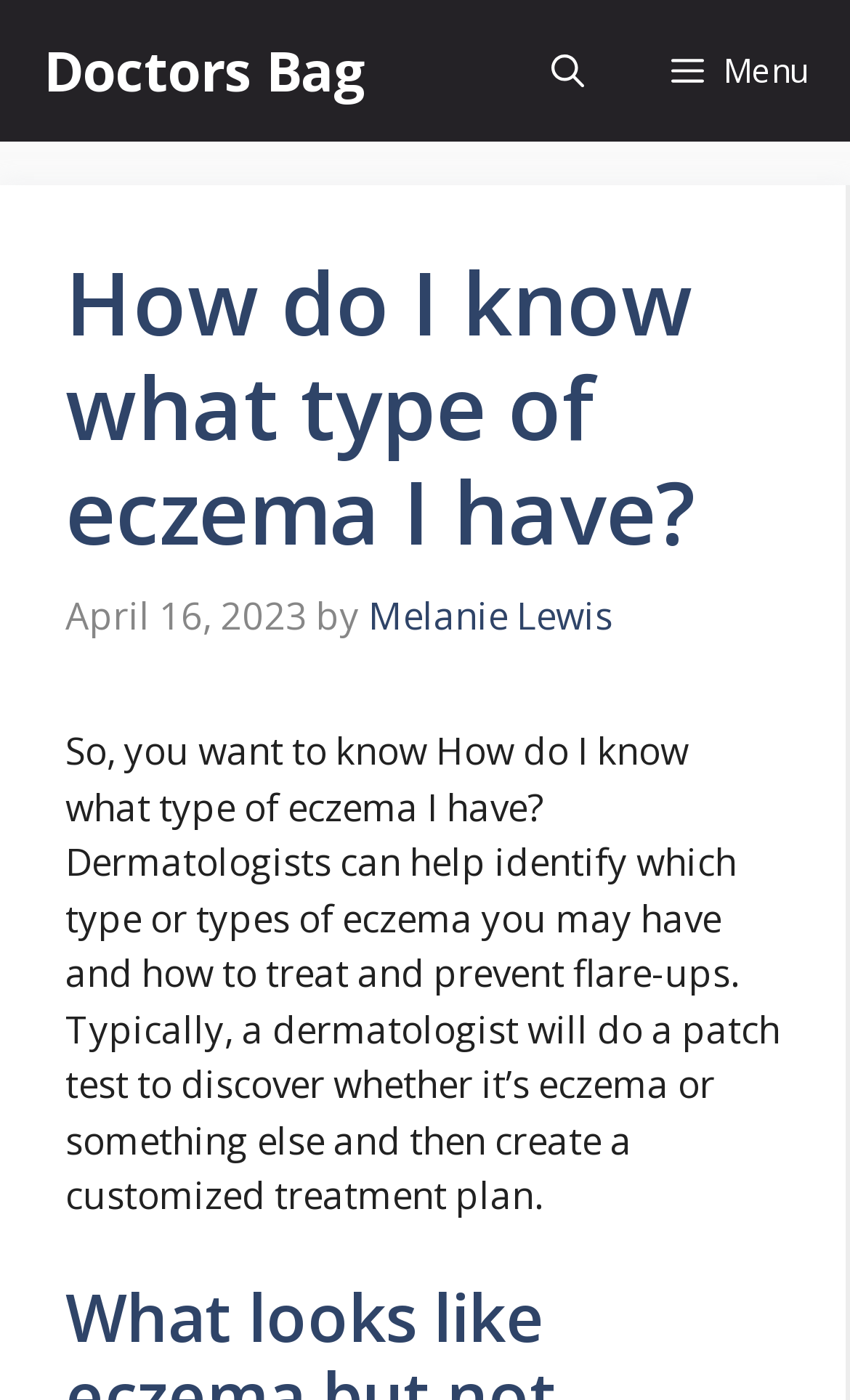Determine the bounding box coordinates in the format (top-left x, top-left y, bottom-right x, bottom-right y). Ensure all values are floating point numbers between 0 and 1. Identify the bounding box of the UI element described by: Doctors Bag

[0.051, 0.0, 0.433, 0.101]